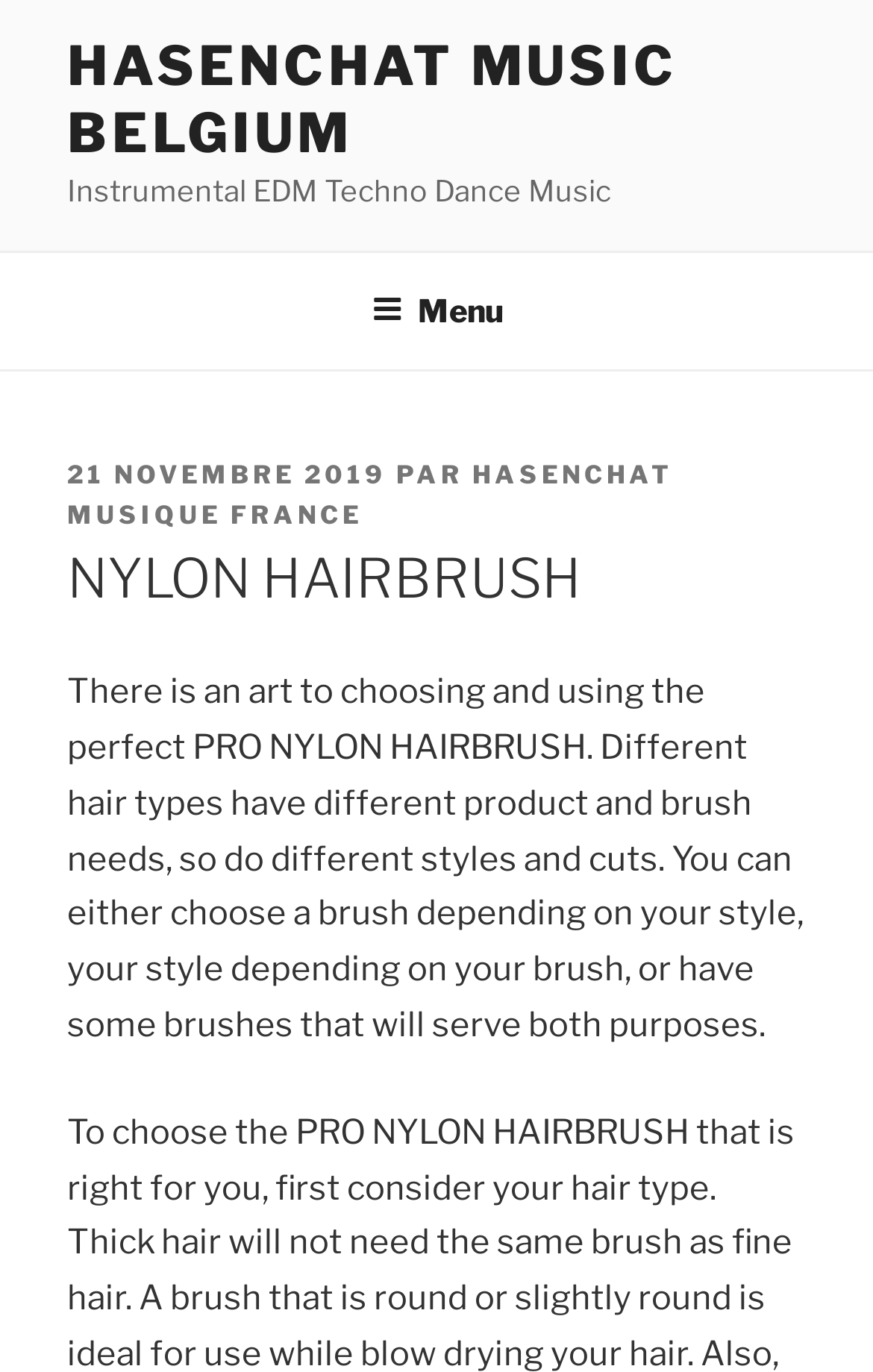What is the purpose of a PRO NYLON HAIRBRUSH?
Look at the screenshot and provide an in-depth answer.

Based on the webpage content, it seems that the purpose of a PRO NYLON HAIRBRUSH is to choose and use the perfect brush depending on hair type, style, and cut. The webpage provides information on how to select the right brush for different hair needs.